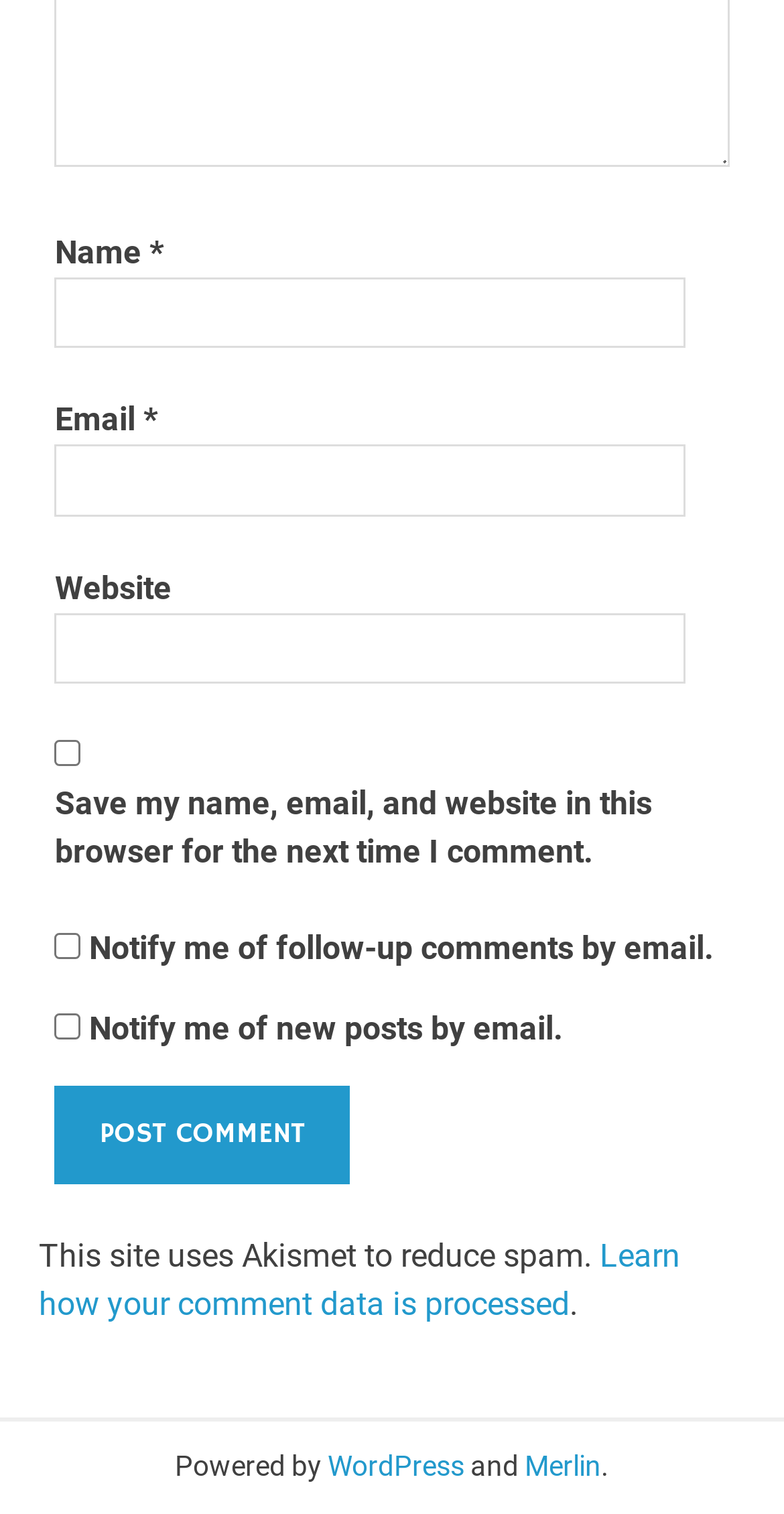Locate the bounding box coordinates of the area to click to fulfill this instruction: "Check the box to save your information". The bounding box should be presented as four float numbers between 0 and 1, in the order [left, top, right, bottom].

[0.07, 0.489, 0.103, 0.507]